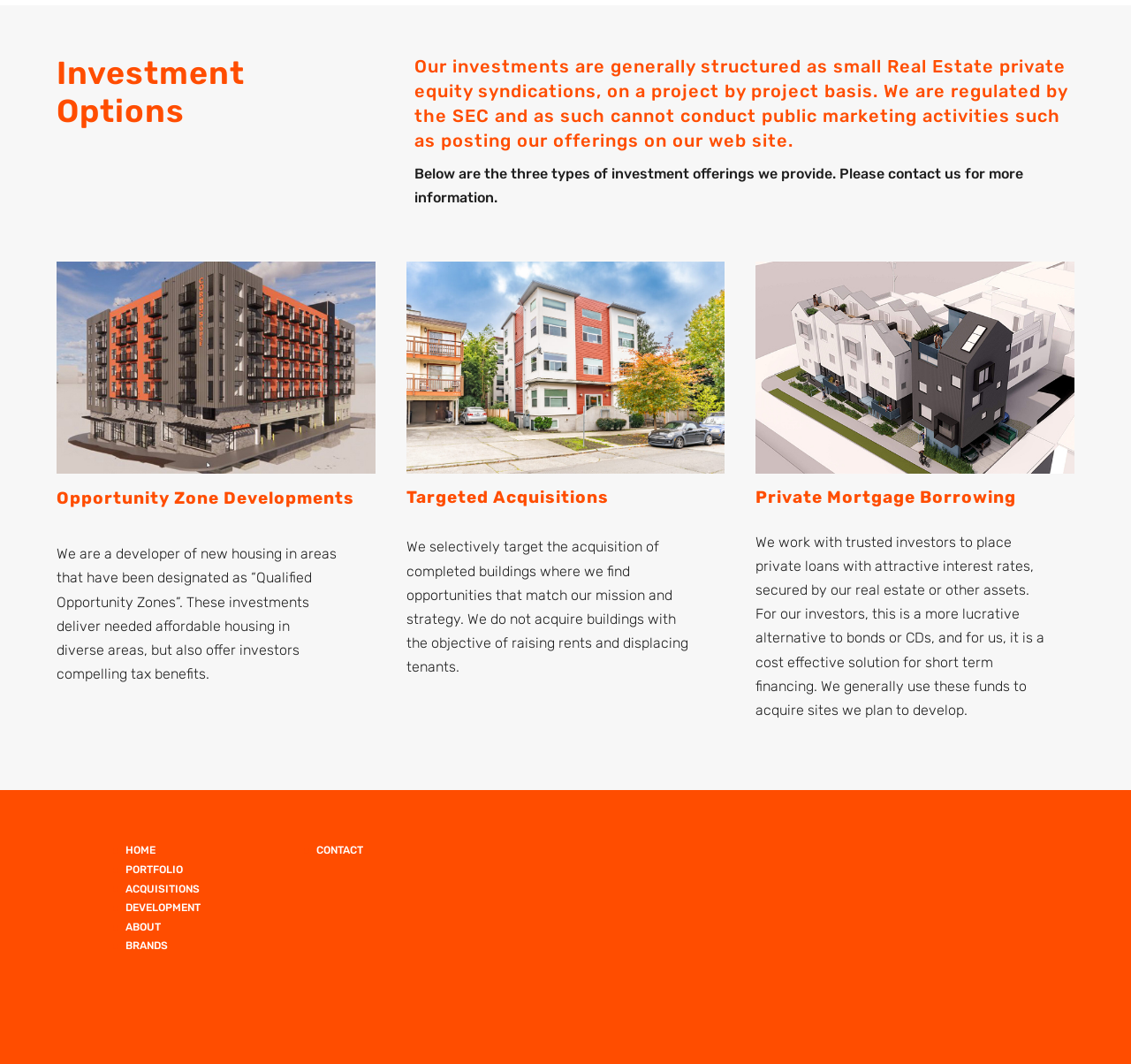Determine the bounding box coordinates in the format (top-left x, top-left y, bottom-right x, bottom-right y). Ensure all values are floating point numbers between 0 and 1. Identify the bounding box of the UI element described by: CONTACT

[0.28, 0.794, 0.321, 0.805]